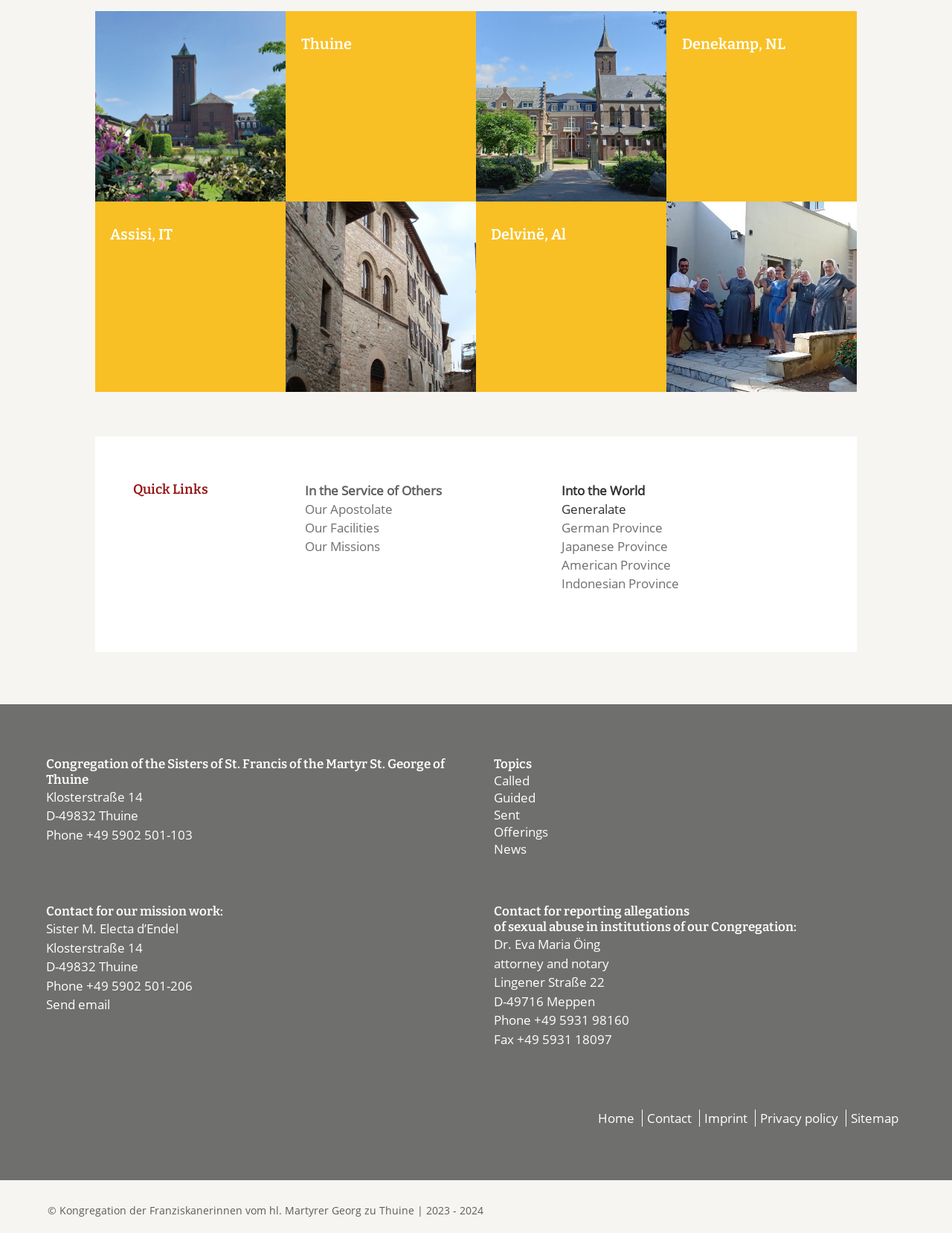Reply to the question below using a single word or brief phrase:
What are the topics listed on the webpage?

Called, Guided, Sent, Offerings, News